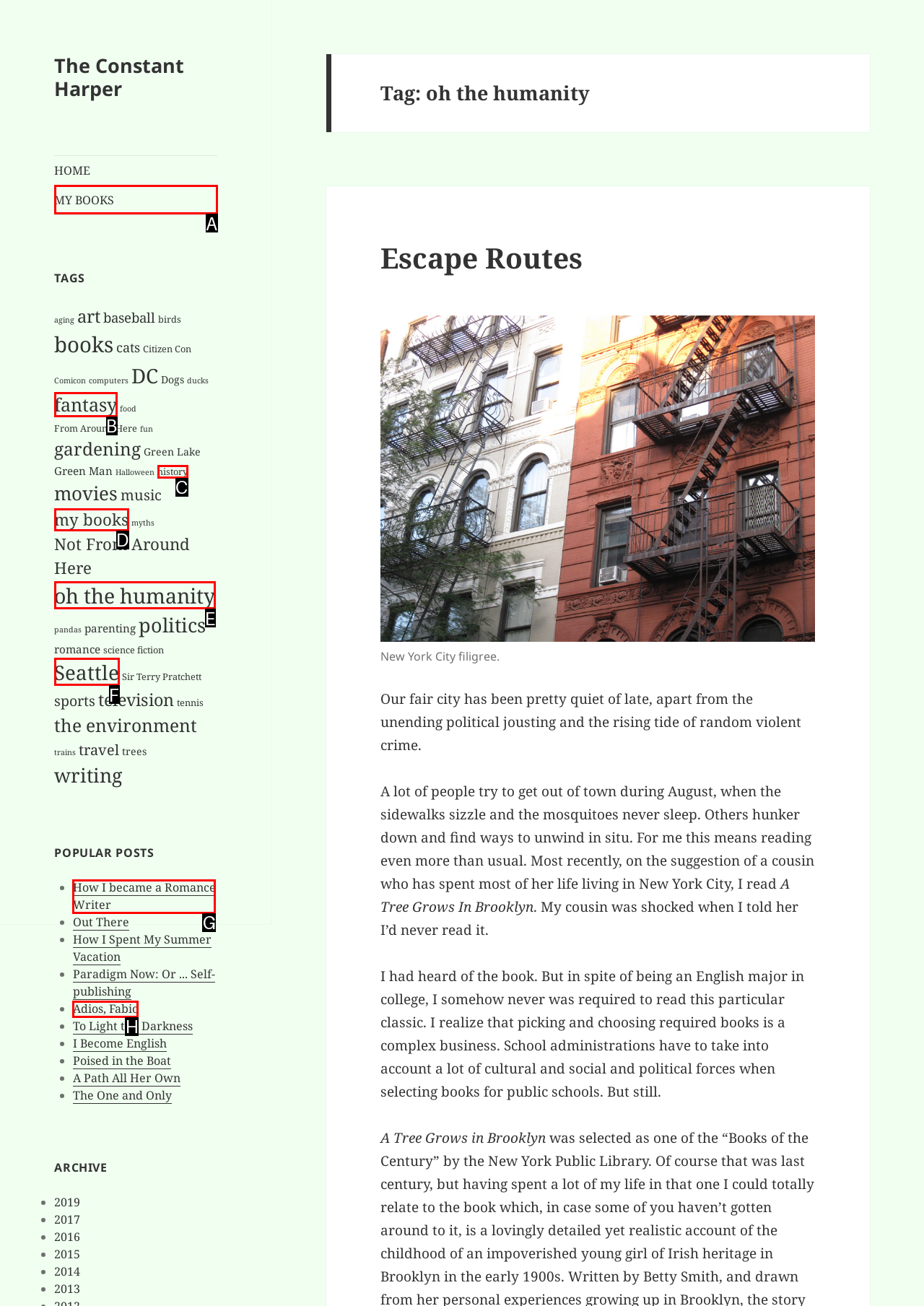Given the description: Adios, Fabio, pick the option that matches best and answer with the corresponding letter directly.

H